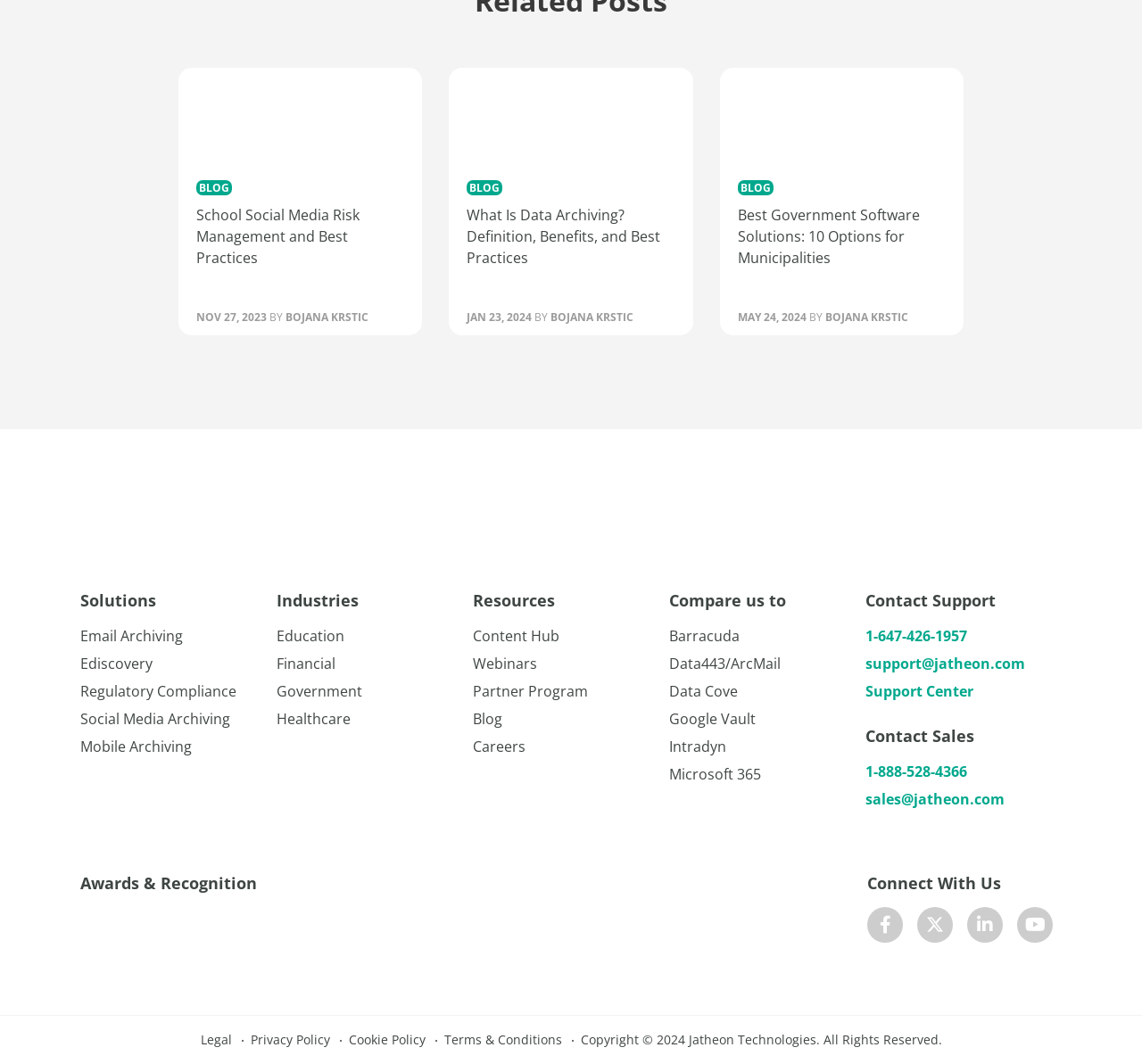Highlight the bounding box coordinates of the element you need to click to perform the following instruction: "Click on the 'School Social Media Risk Management Blog' link."

[0.156, 0.063, 0.37, 0.277]